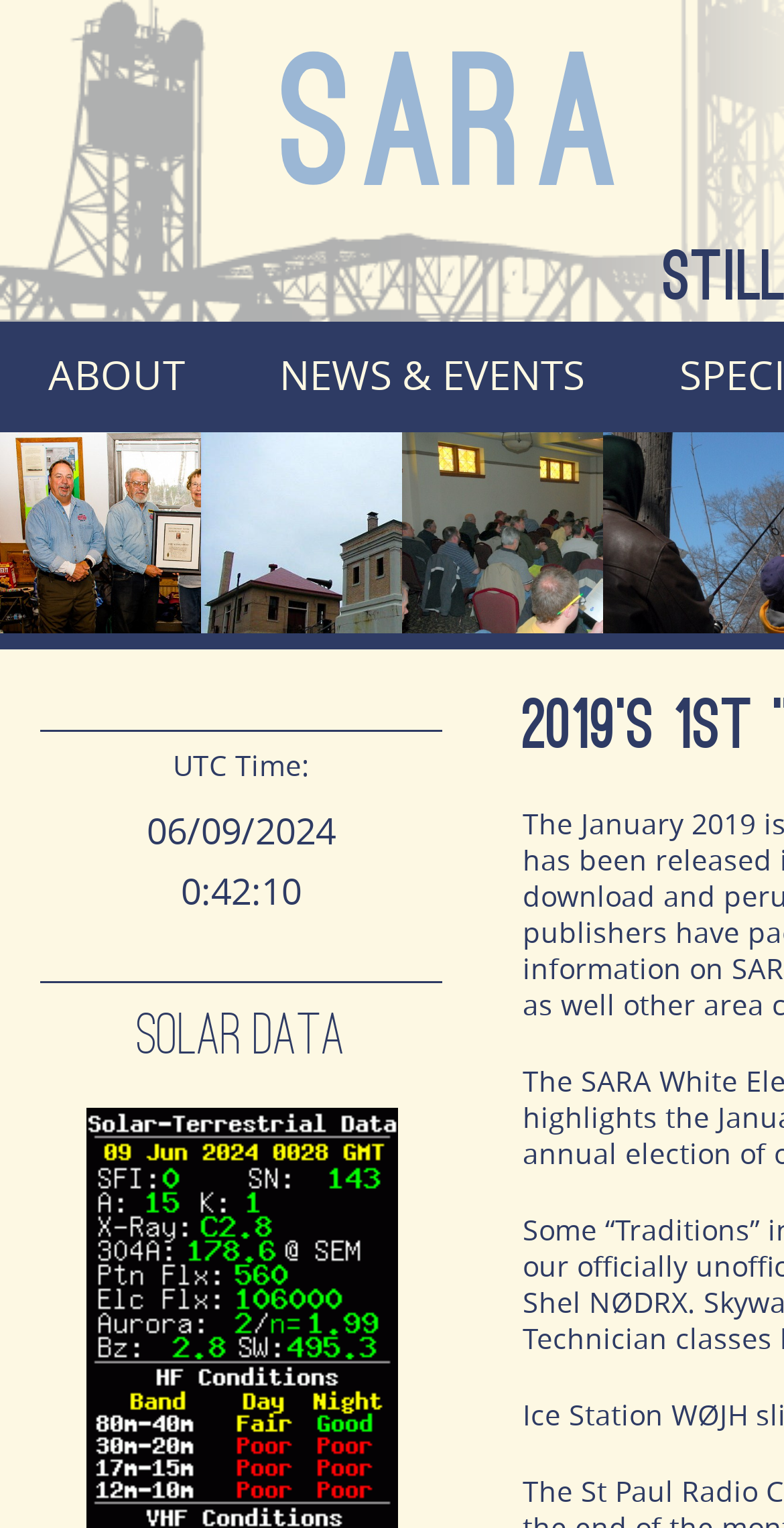Please provide a comprehensive answer to the question below using the information from the image: What is the topic of the webpage?

I analyzed the content of the webpage and found that the main topic is SARA, which is likely an organization or community. The webpage features links, images, and text related to SARA, indicating that it is the primary topic.